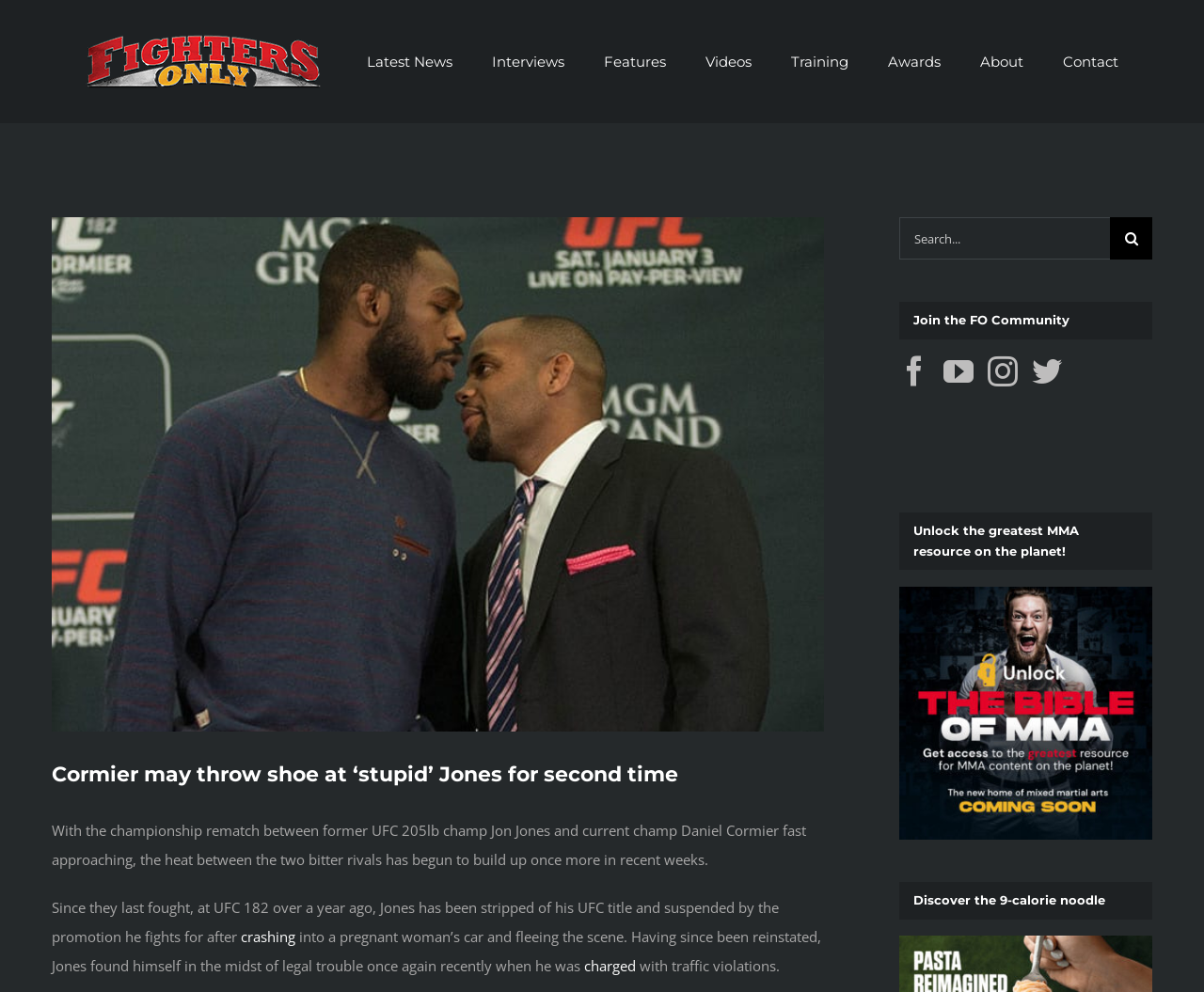Can you provide the bounding box coordinates for the element that should be clicked to implement the instruction: "Search for something"?

[0.747, 0.219, 0.957, 0.262]